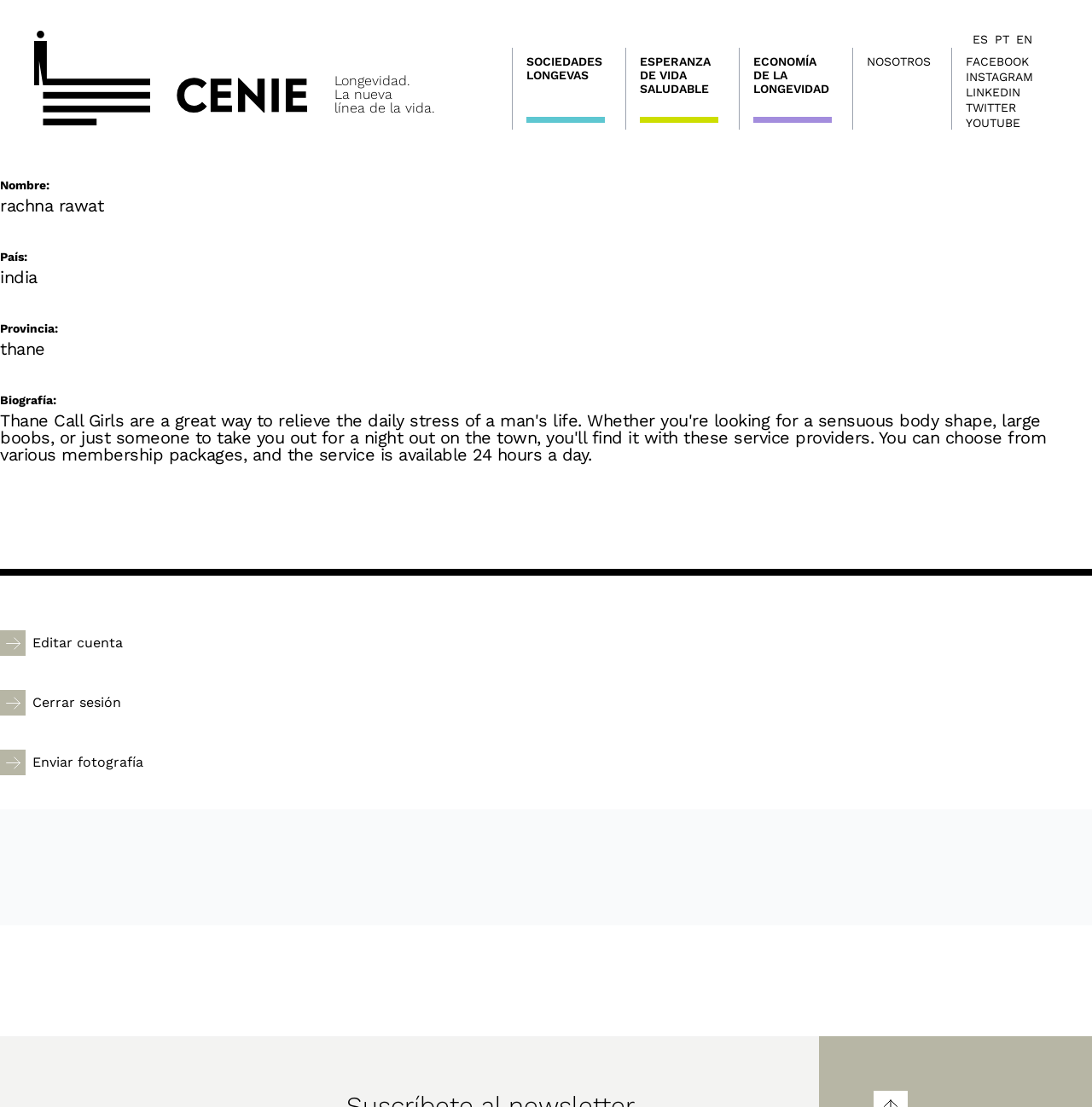From the webpage screenshot, predict the bounding box of the UI element that matches this description: "Cerrar sesión".

[0.0, 0.623, 1.0, 0.647]